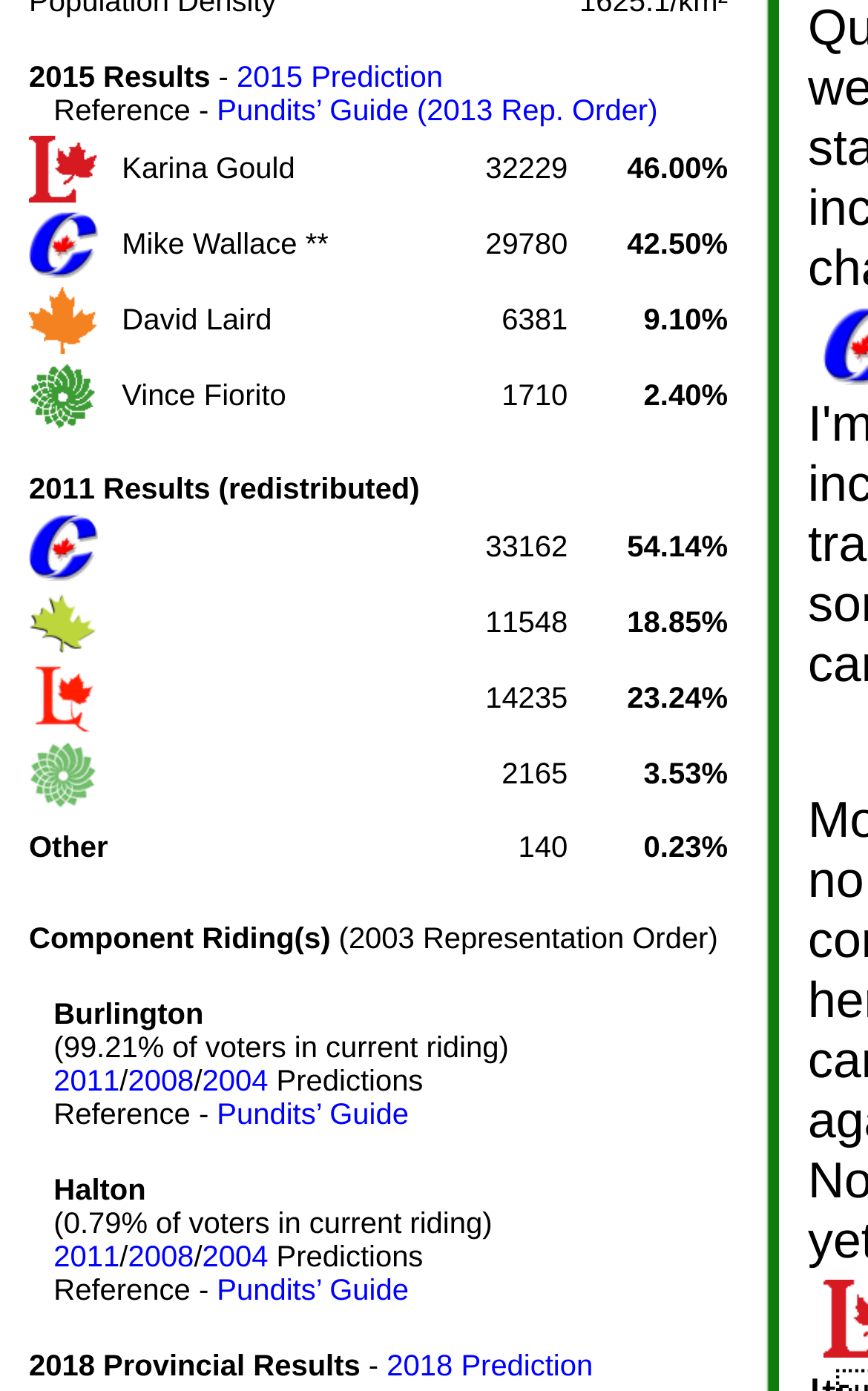Who got 46.00% of the votes?
Please give a detailed and elaborate answer to the question based on the image.

By analyzing the grid cells, I found that Karina Gould is associated with 46.00% of the votes, as they are in the same row.